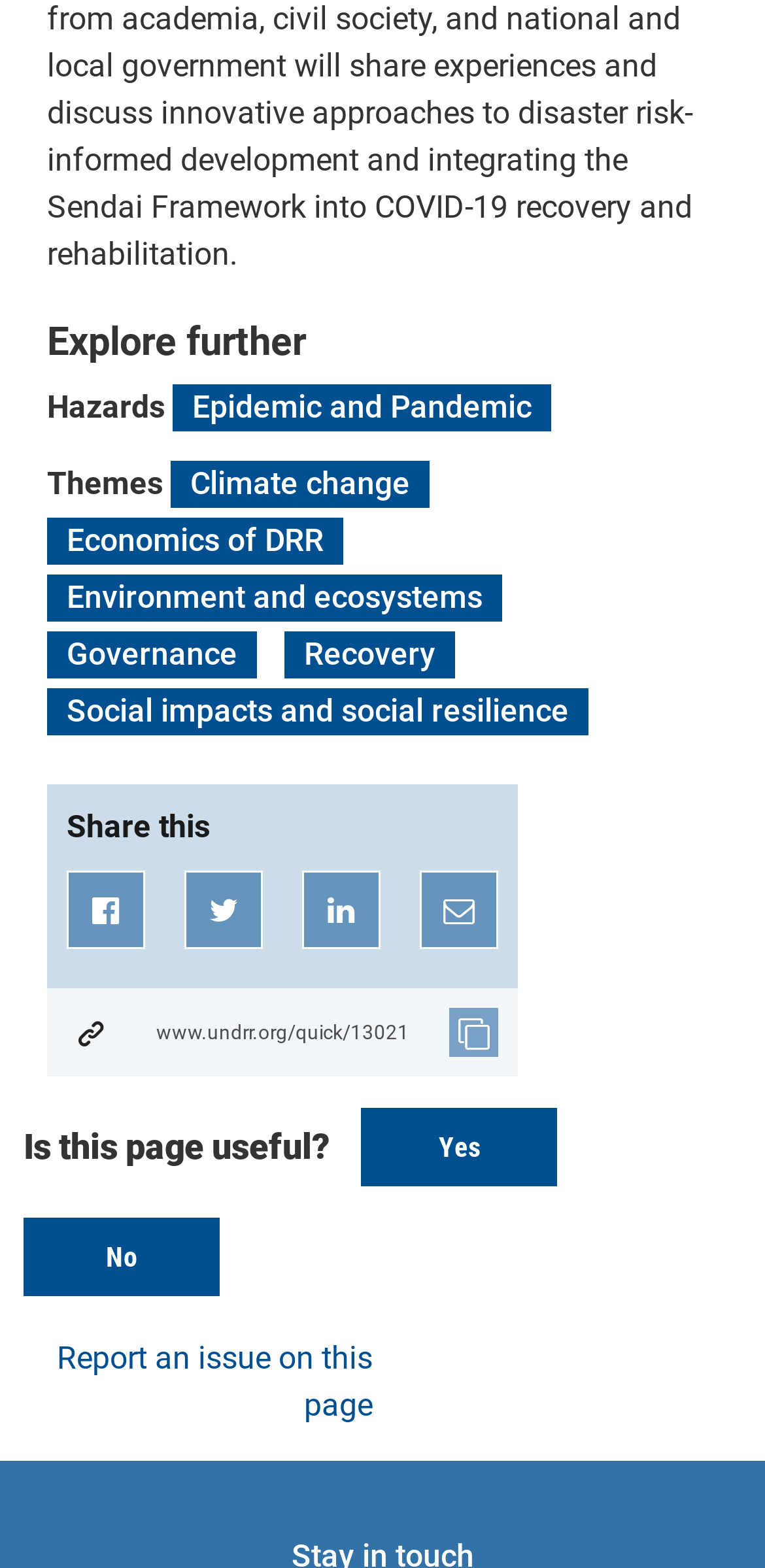Analyze the image and deliver a detailed answer to the question: How many social media platforms can you share this page on?

There are three social media platforms that you can share this page on, which are Facebook, Twitter, and LinkedIn, represented by buttons located at [0.087, 0.556, 0.19, 0.606], [0.241, 0.556, 0.344, 0.606], and [0.395, 0.556, 0.497, 0.606] respectively.